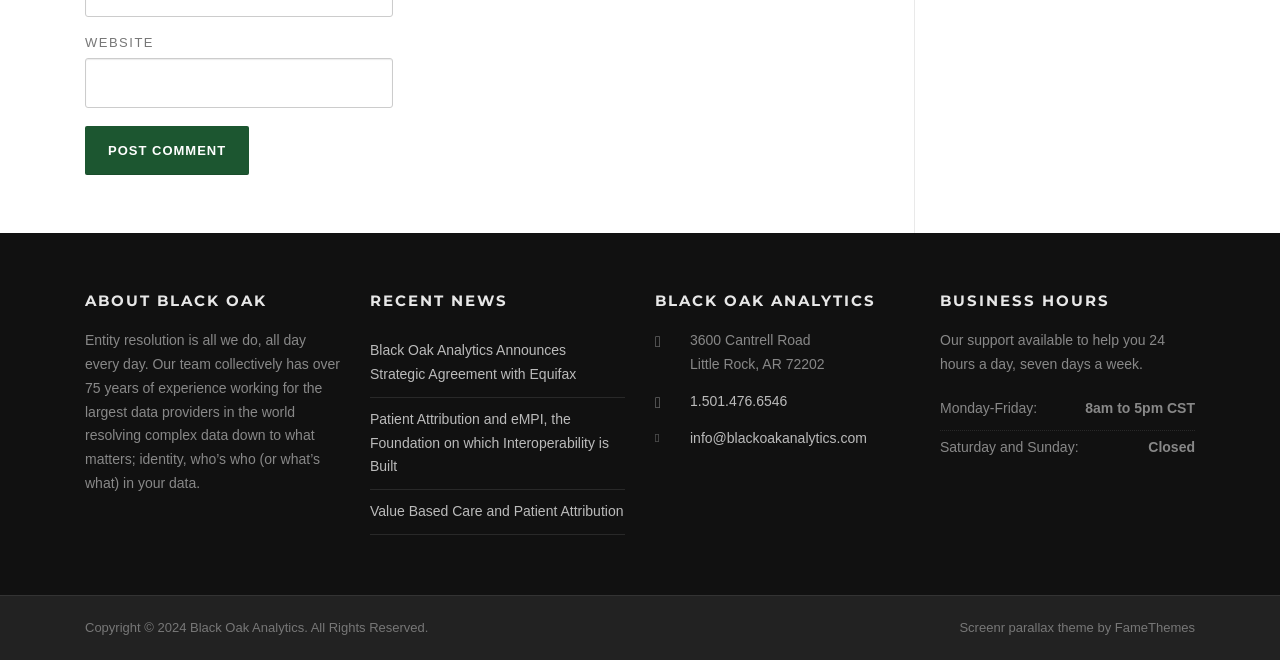What is the address of Black Oak Analytics?
Make sure to answer the question with a detailed and comprehensive explanation.

The address of Black Oak Analytics can be found in the 'BLACK OAK ANALYTICS' section of the webpage, which provides the company's physical address as 3600 Cantrell Road, Little Rock, AR 72202.